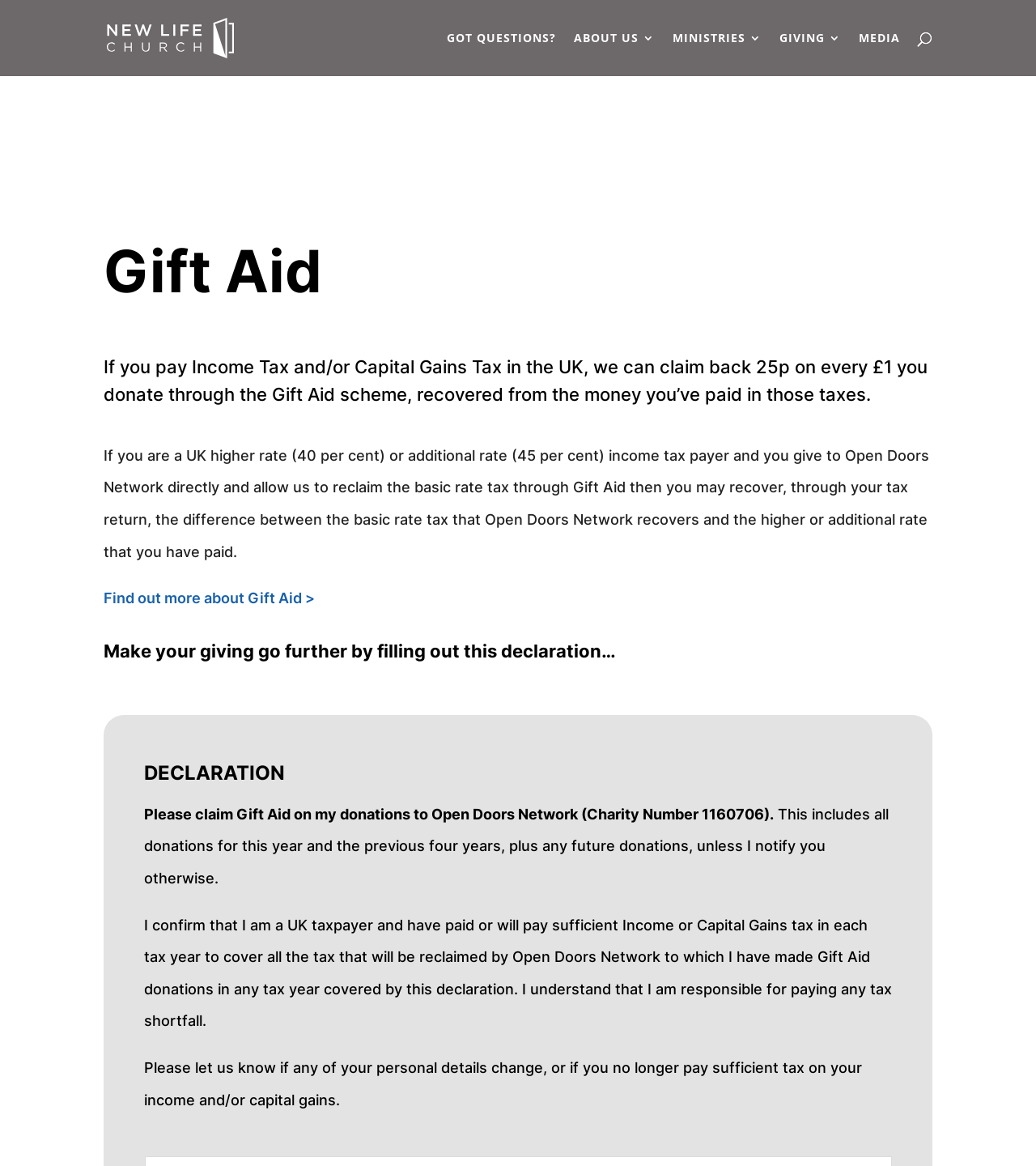What should I do to make my giving go further?
Please interpret the details in the image and answer the question thoroughly.

I found the answer by reading the heading element that says 'Make your giving go further by filling out this declaration…' which suggests that filling out the declaration is the way to make my giving go further.